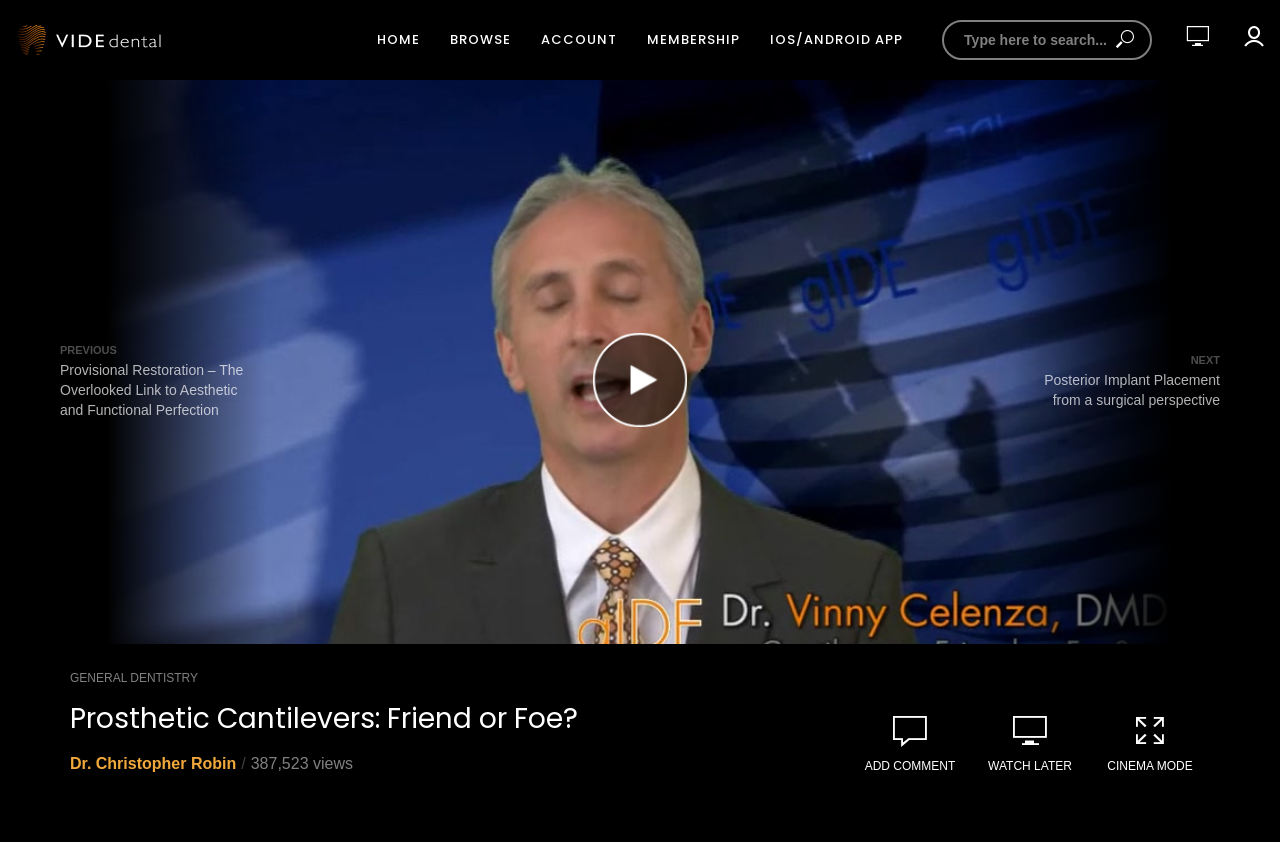Please determine the bounding box coordinates of the element's region to click for the following instruction: "go to home page".

[0.283, 0.02, 0.34, 0.073]